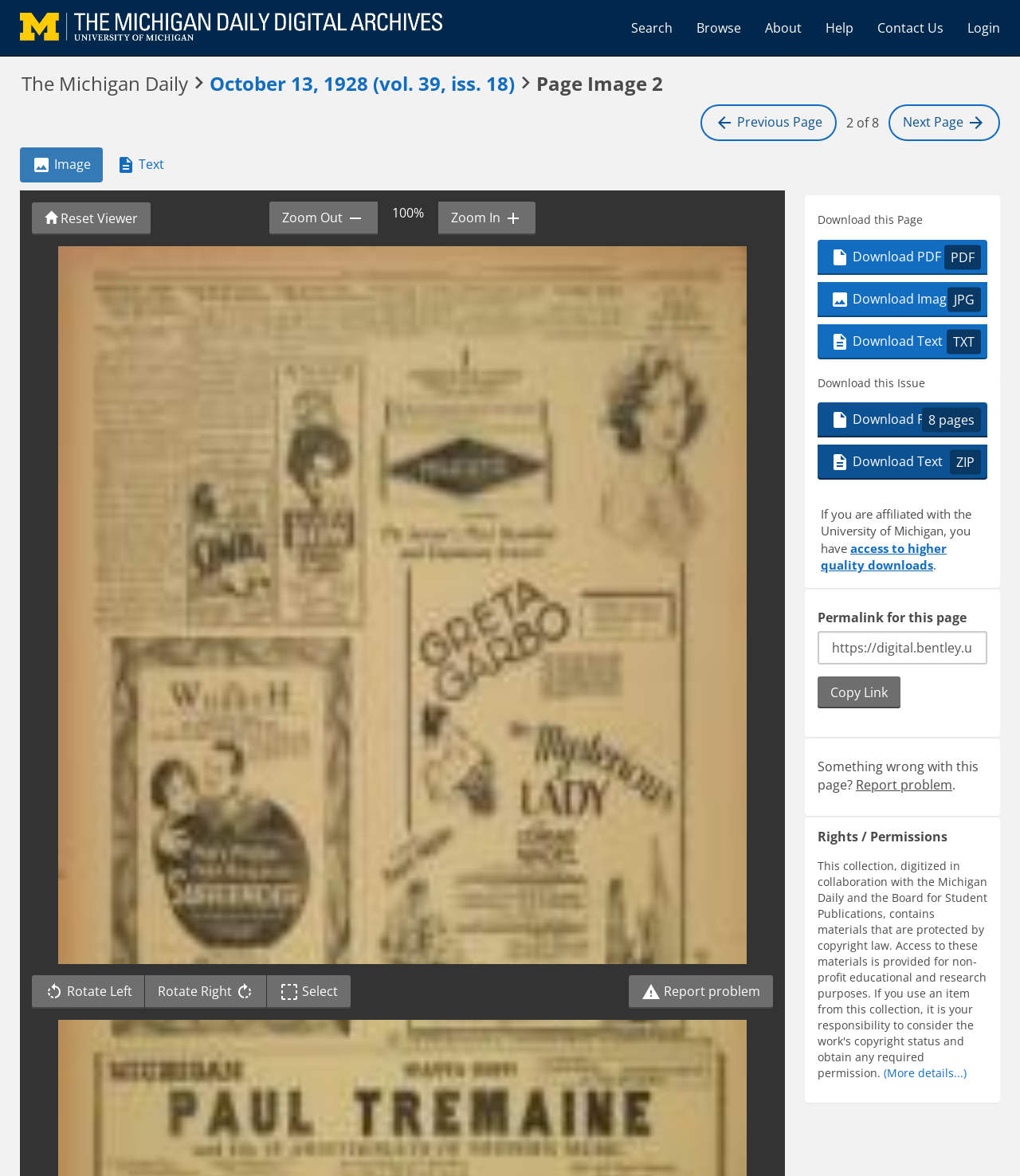Locate the bounding box coordinates of the element's region that should be clicked to carry out the following instruction: "Report a problem with this page". The coordinates need to be four float numbers between 0 and 1, i.e., [left, top, right, bottom].

[0.616, 0.829, 0.758, 0.858]